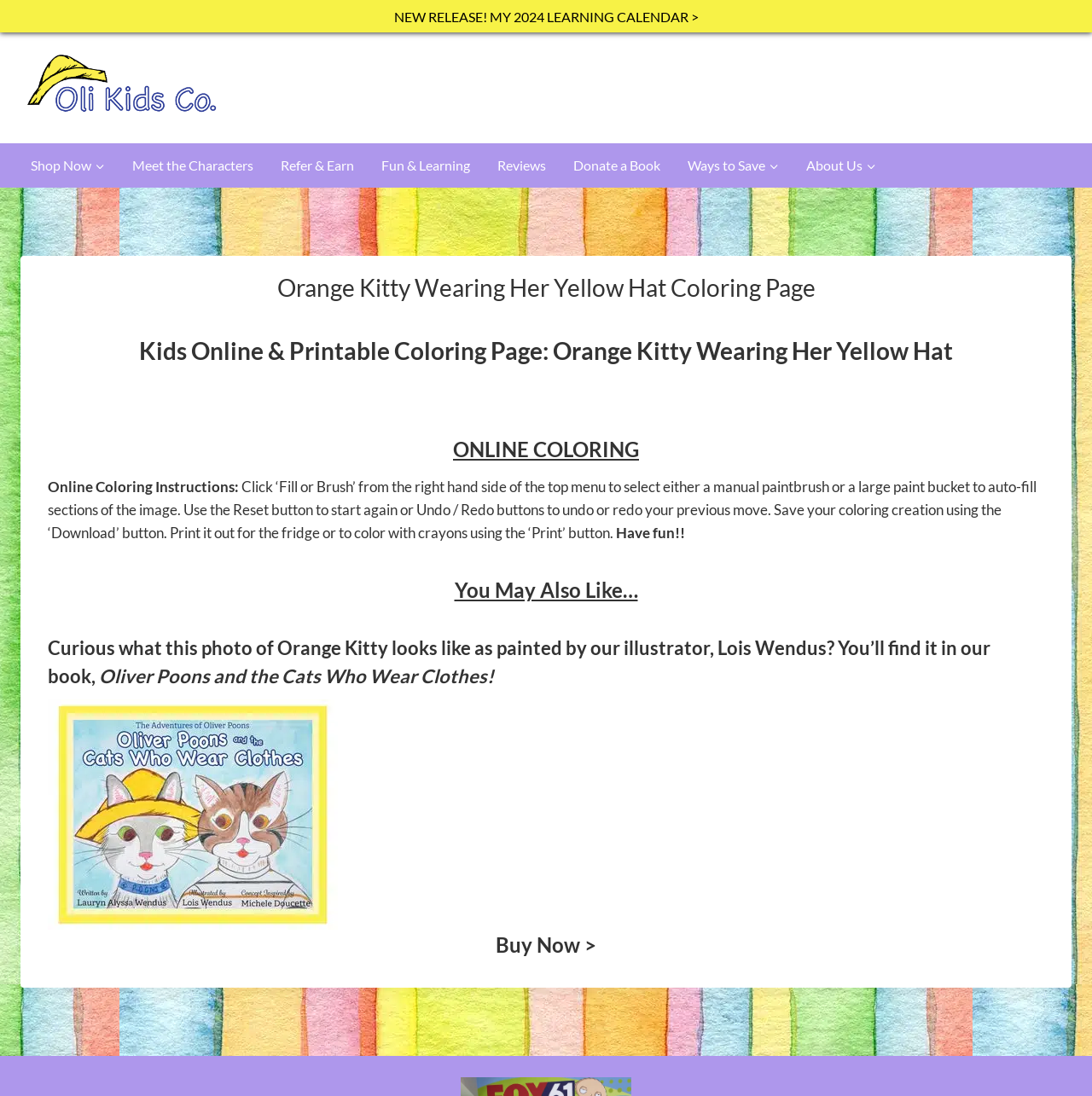Determine the bounding box coordinates of the clickable region to execute the instruction: "Contact us here". The coordinates should be four float numbers between 0 and 1, denoted as [left, top, right, bottom].

None